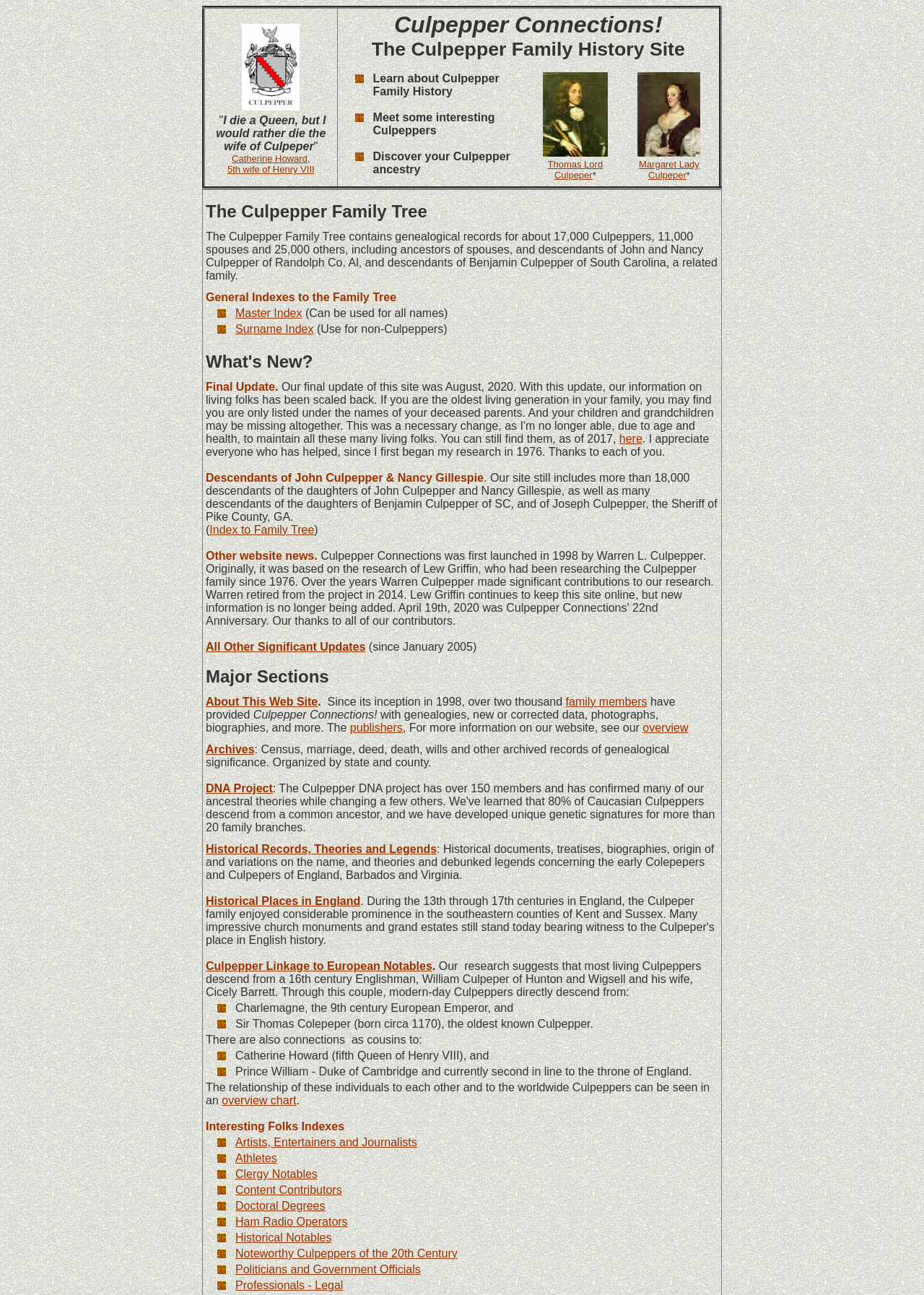What is the name of the family history site?
Please use the image to deliver a detailed and complete answer.

The question is asking for the name of the family history site, which can be found in the heading 'Culpepper Connections! The Culpepper Family History Site' on the webpage.